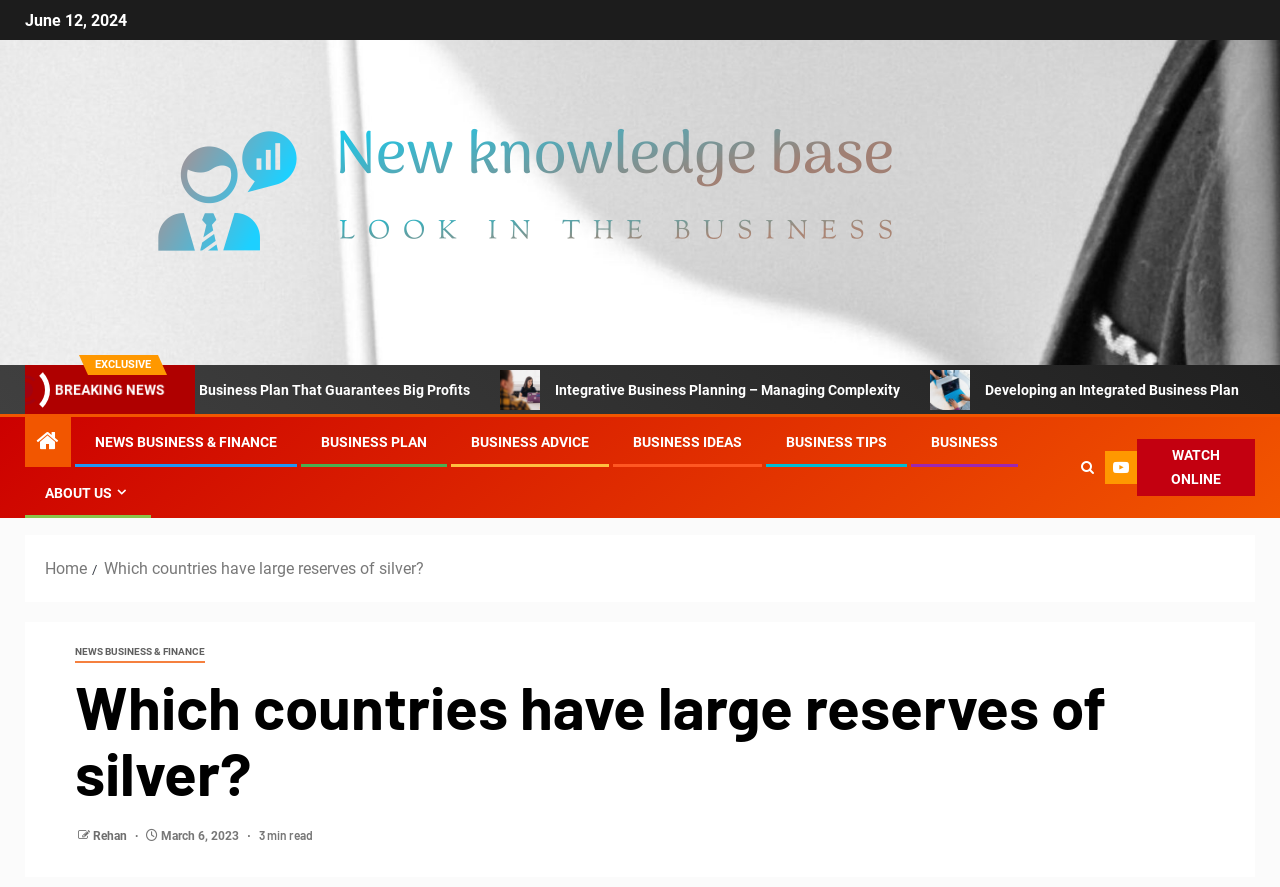What is the date of the publication of the article?
Kindly give a detailed and elaborate answer to the question.

The date of the publication of the article can be found at the bottom of the webpage, where it says 'March 6, 2023' in a static text element.